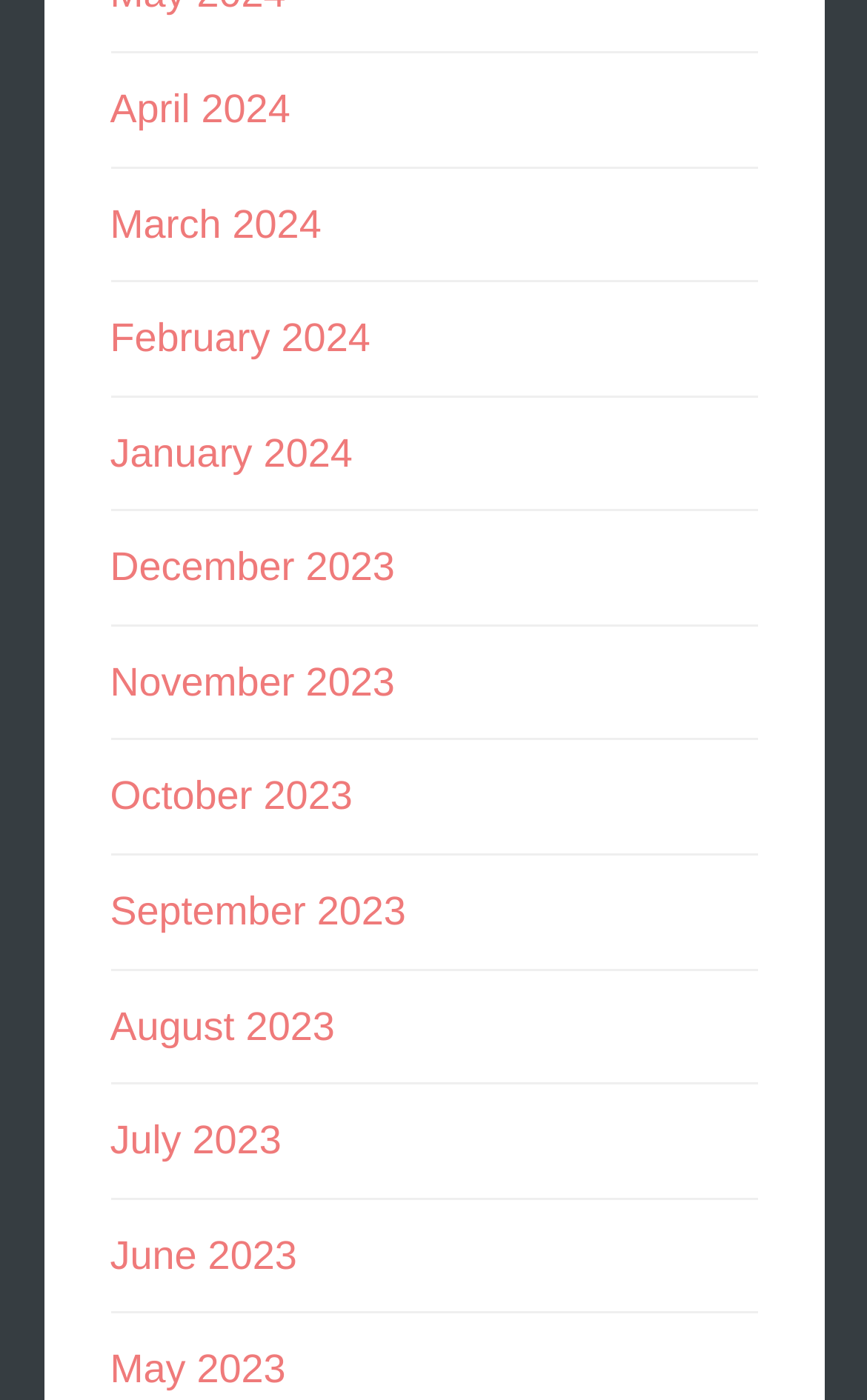Give a short answer to this question using one word or a phrase:
Is there a link for a month in 2022?

No